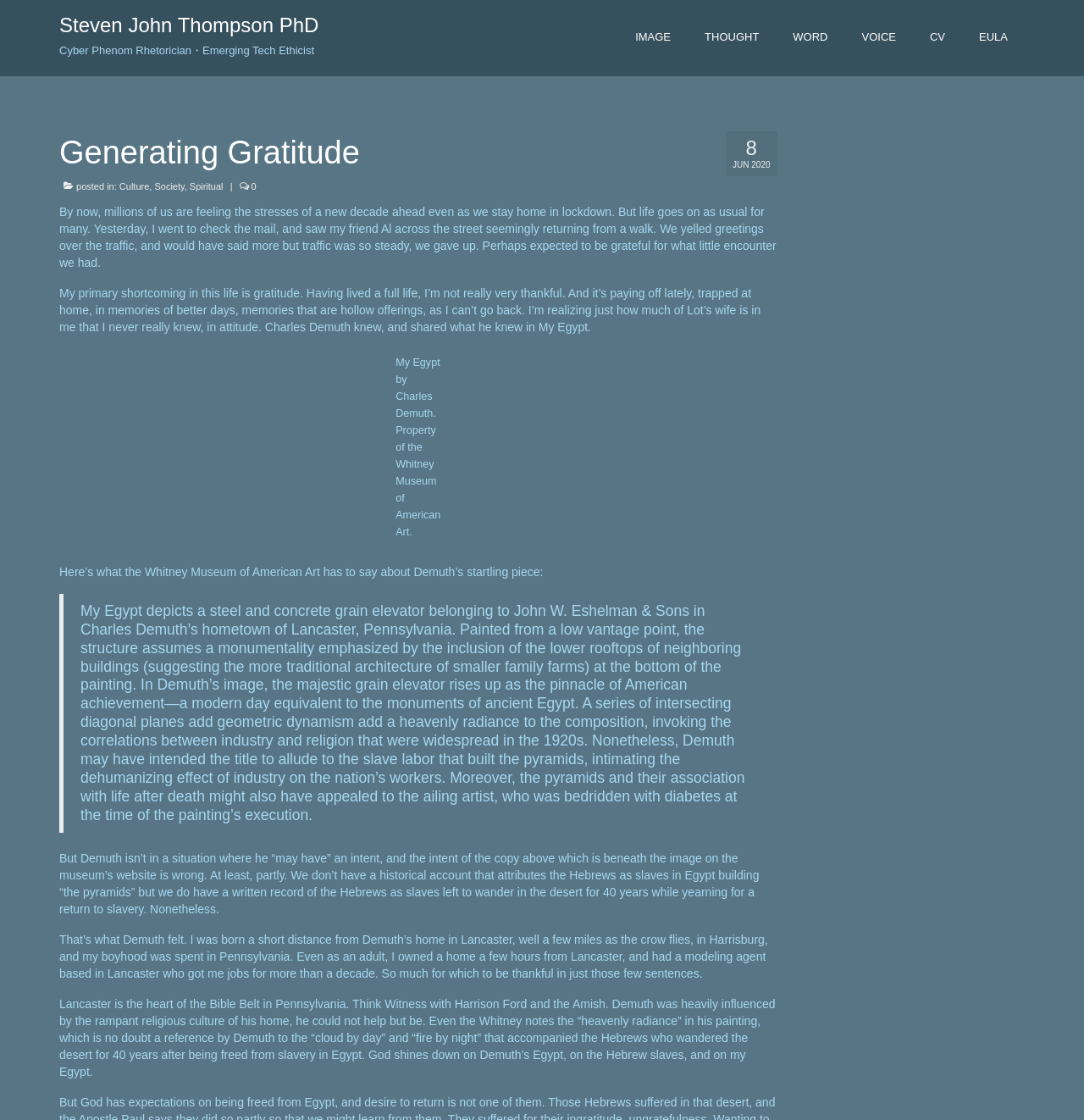Predict the bounding box of the UI element that fits this description: "VOICE »".

[0.779, 0.019, 0.842, 0.048]